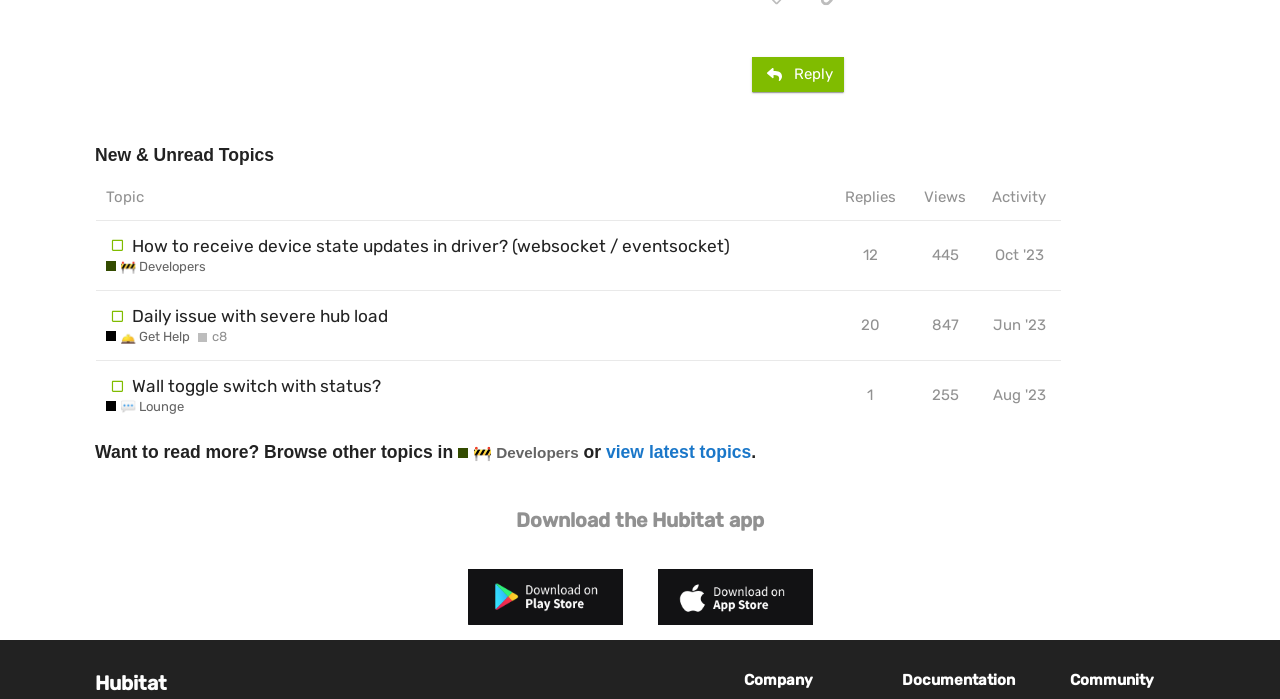Identify the bounding box for the UI element that is described as follows: "view latest topics".

[0.473, 0.632, 0.587, 0.661]